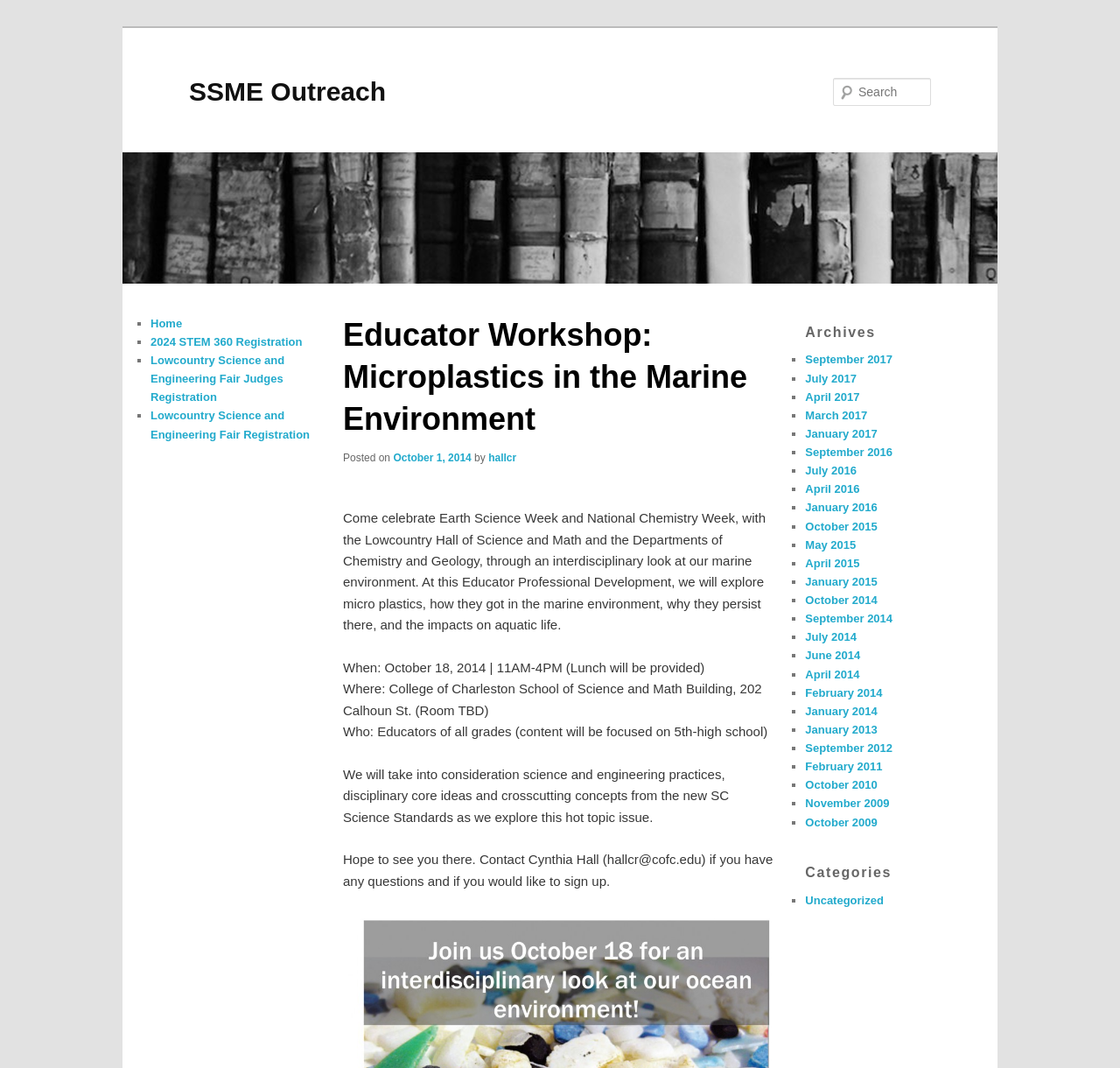Locate the bounding box coordinates of the clickable region to complete the following instruction: "Search for something."

[0.744, 0.073, 0.831, 0.099]